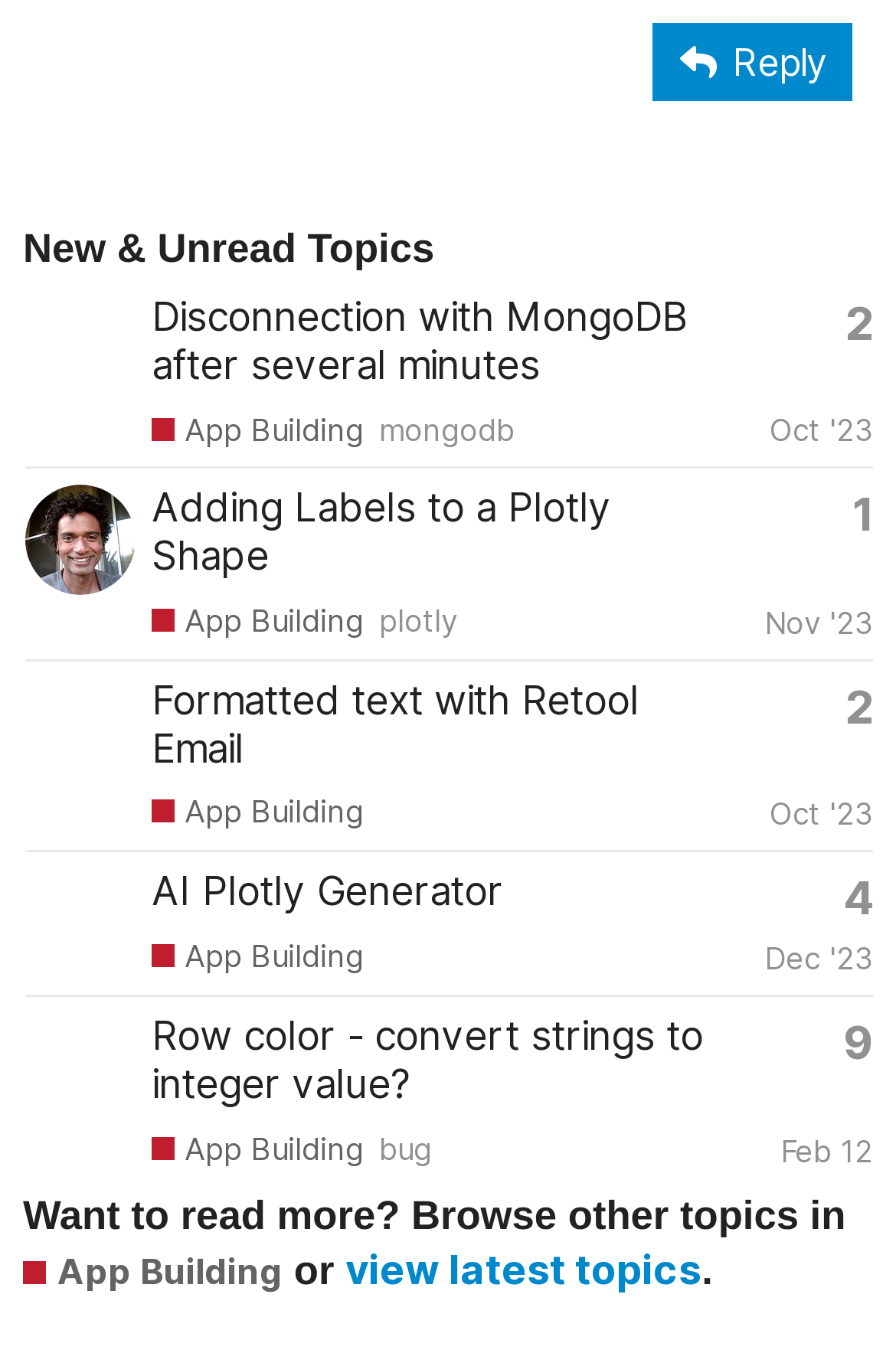Can you specify the bounding box coordinates of the area that needs to be clicked to fulfill the following instruction: "Reply to a topic"?

[0.729, 0.016, 0.952, 0.075]